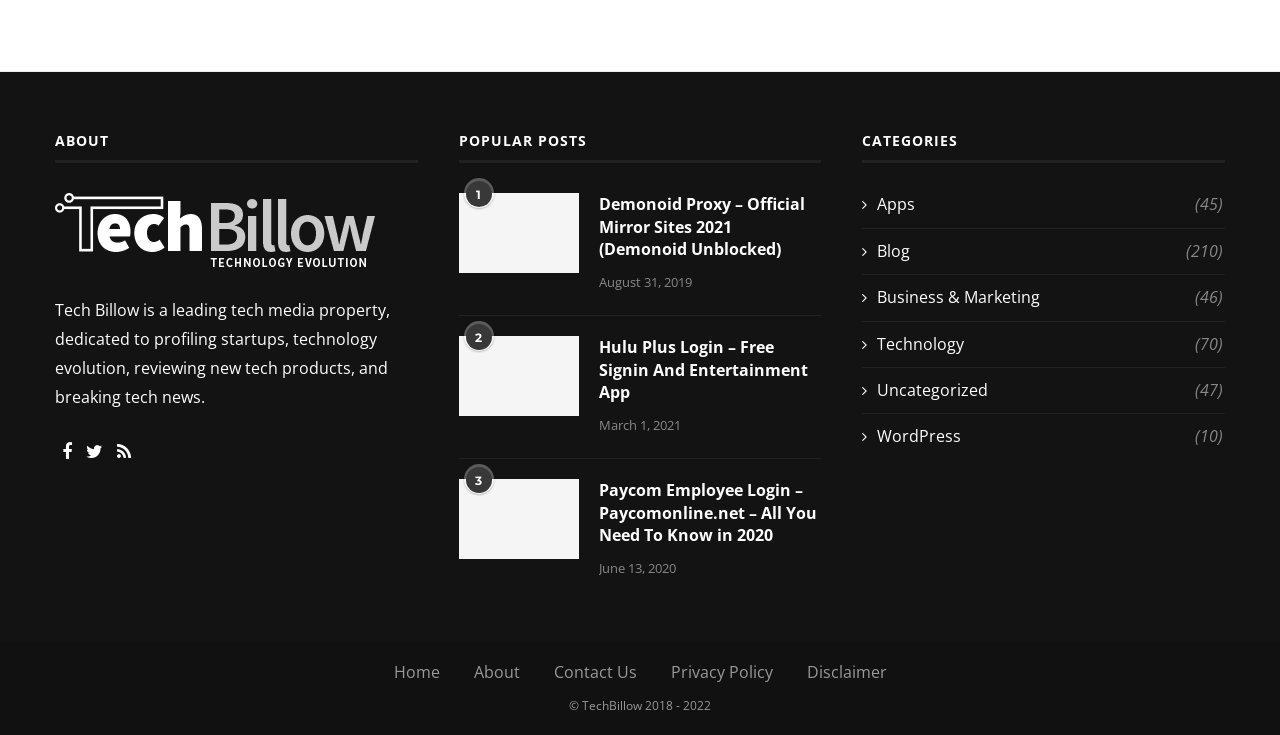Please provide the bounding box coordinates for the element that needs to be clicked to perform the instruction: "Click on Facebook link". The coordinates must consist of four float numbers between 0 and 1, formatted as [left, top, right, bottom].

None